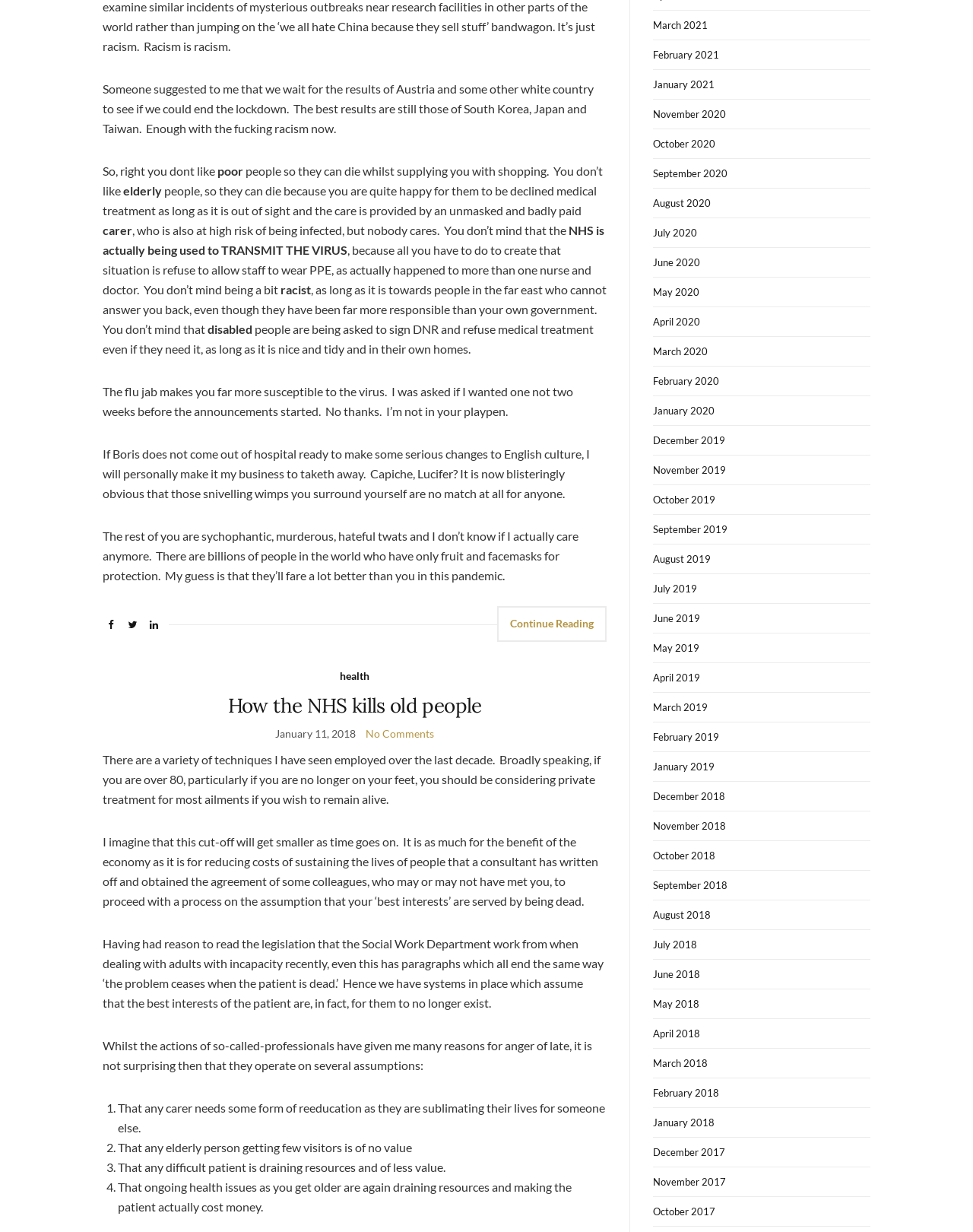Bounding box coordinates are specified in the format (top-left x, top-left y, bottom-right x, bottom-right y). All values are floating point numbers bounded between 0 and 1. Please provide the bounding box coordinate of the region this sentence describes: health

[0.349, 0.542, 0.38, 0.556]